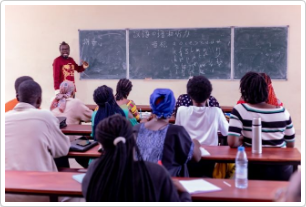Break down the image and provide a full description, noting any significant aspects.

In a vibrant classroom setting, a teacher passionately engages with students, who are seated at wooden desks, attentively facing a blackboard filled with handwritten notes and equations. The instructor, a Black man wearing a lively red shirt, stands at the front of the room, poised to impart knowledge. The diverse group of students, dressed in colorful attire, reflect a mix of cultures and backgrounds, all eagerly participating in the learning process. Some students take notes, while others focus intently on the teacher's explanation. This image captures the essence of education, highlighting the importance of community and cultural exchange, particularly as students embrace the Chinese language for future opportunities, as suggested by the context surrounding the educational theme.